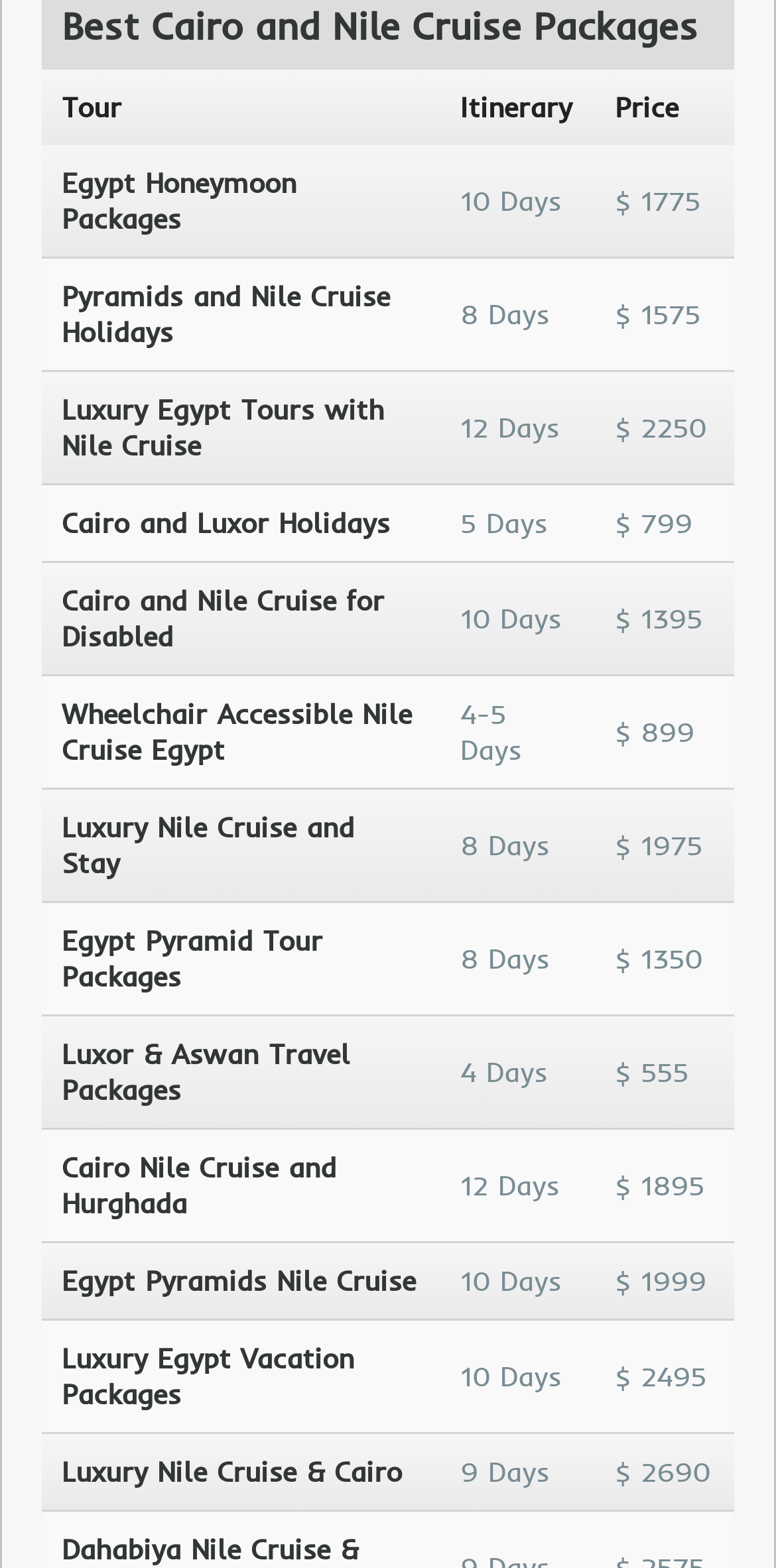Please identify the coordinates of the bounding box that should be clicked to fulfill this instruction: "Learn about Cairo and Luxor Holidays".

[0.079, 0.323, 0.542, 0.346]